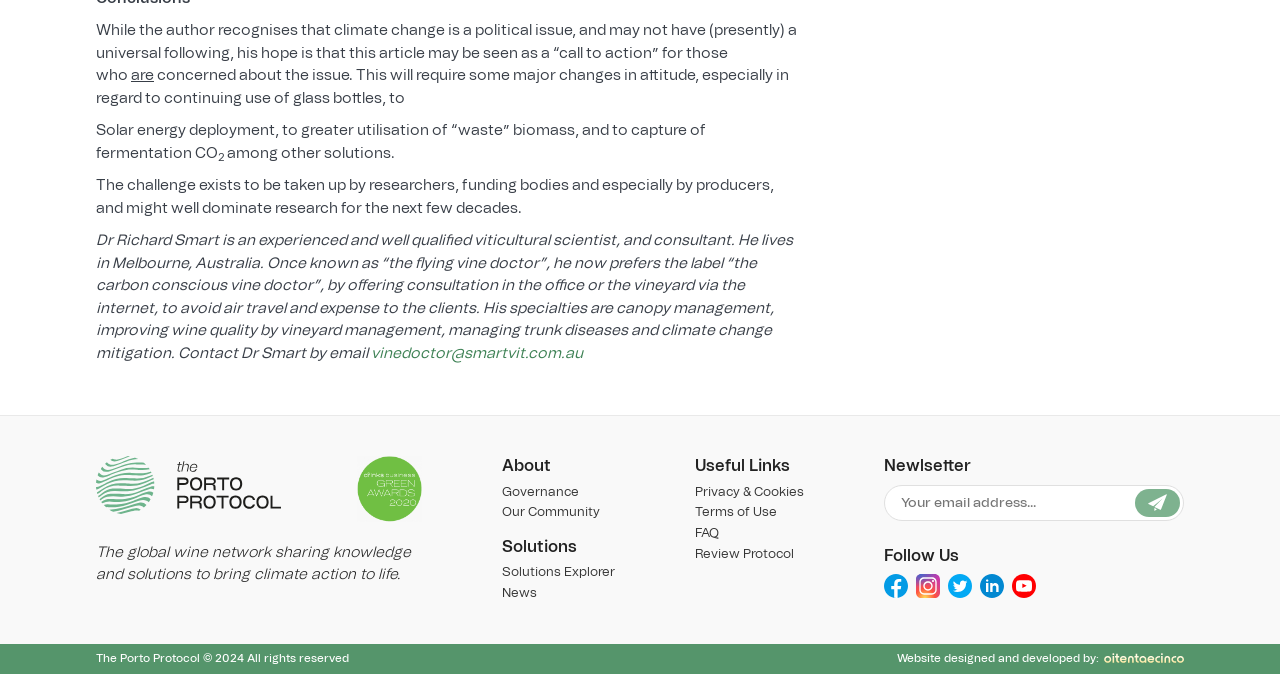Using the element description name="MERGE0" placeholder="Your email address...", predict the bounding box coordinates for the UI element. Provide the coordinates in (top-left x, top-left y, bottom-right x, bottom-right y) format with values ranging from 0 to 1.

[0.691, 0.719, 0.925, 0.773]